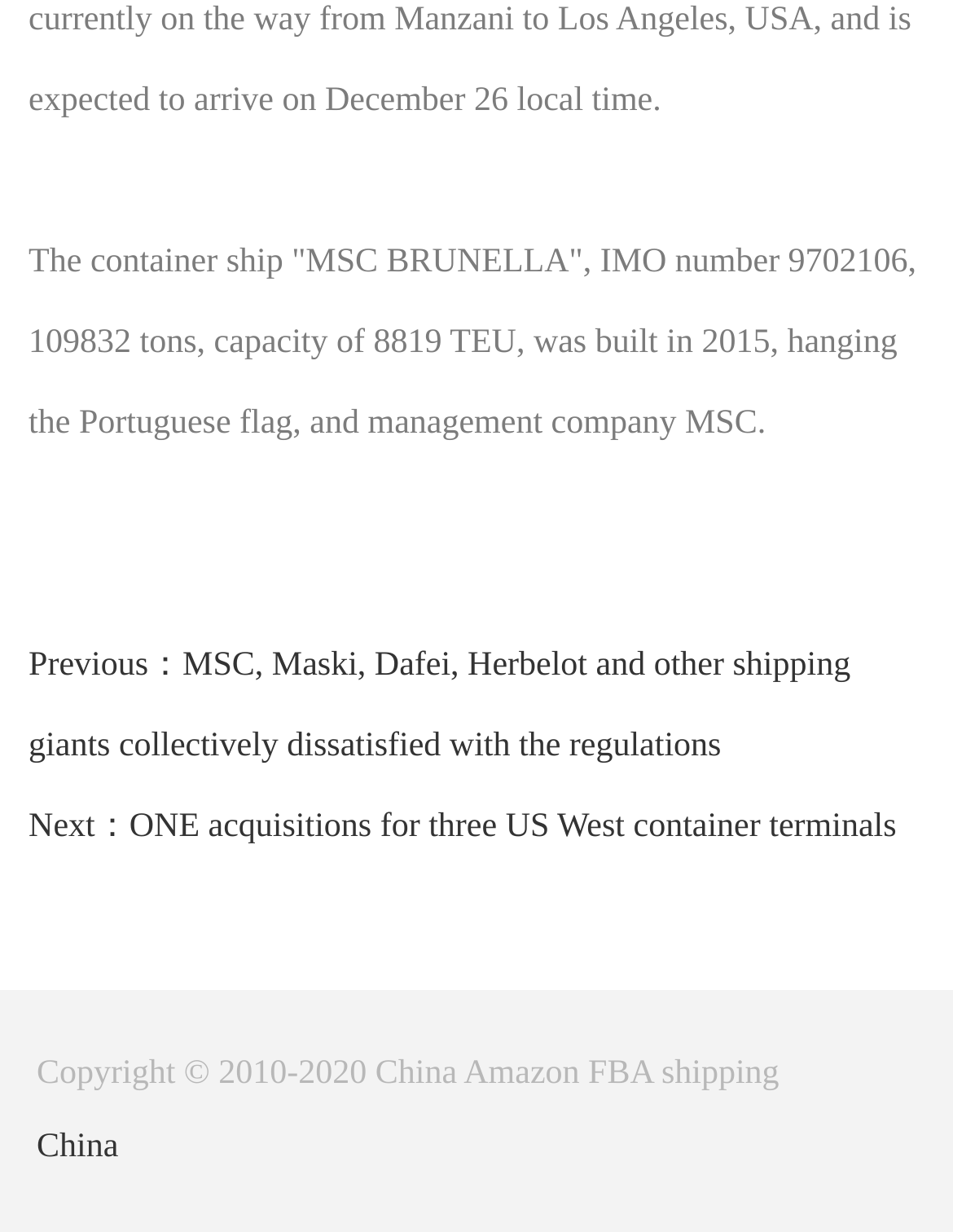Given the element description China, predict the bounding box coordinates for the UI element in the webpage screenshot. The format should be (top-left x, top-left y, bottom-right x, bottom-right y), and the values should be between 0 and 1.

[0.038, 0.916, 0.124, 0.945]